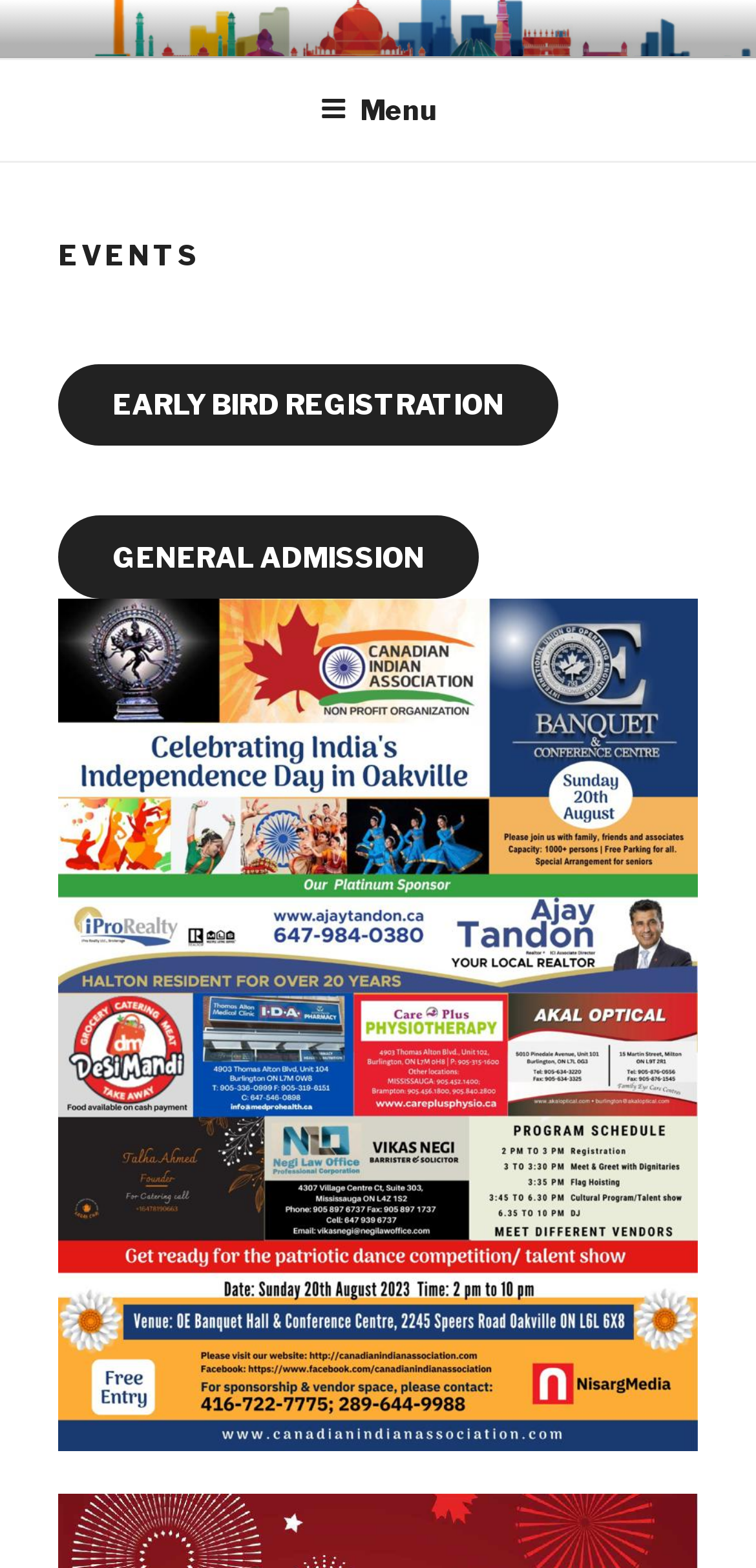Respond to the question with just a single word or phrase: 
What is the name of the organization?

Canadian Indian Association